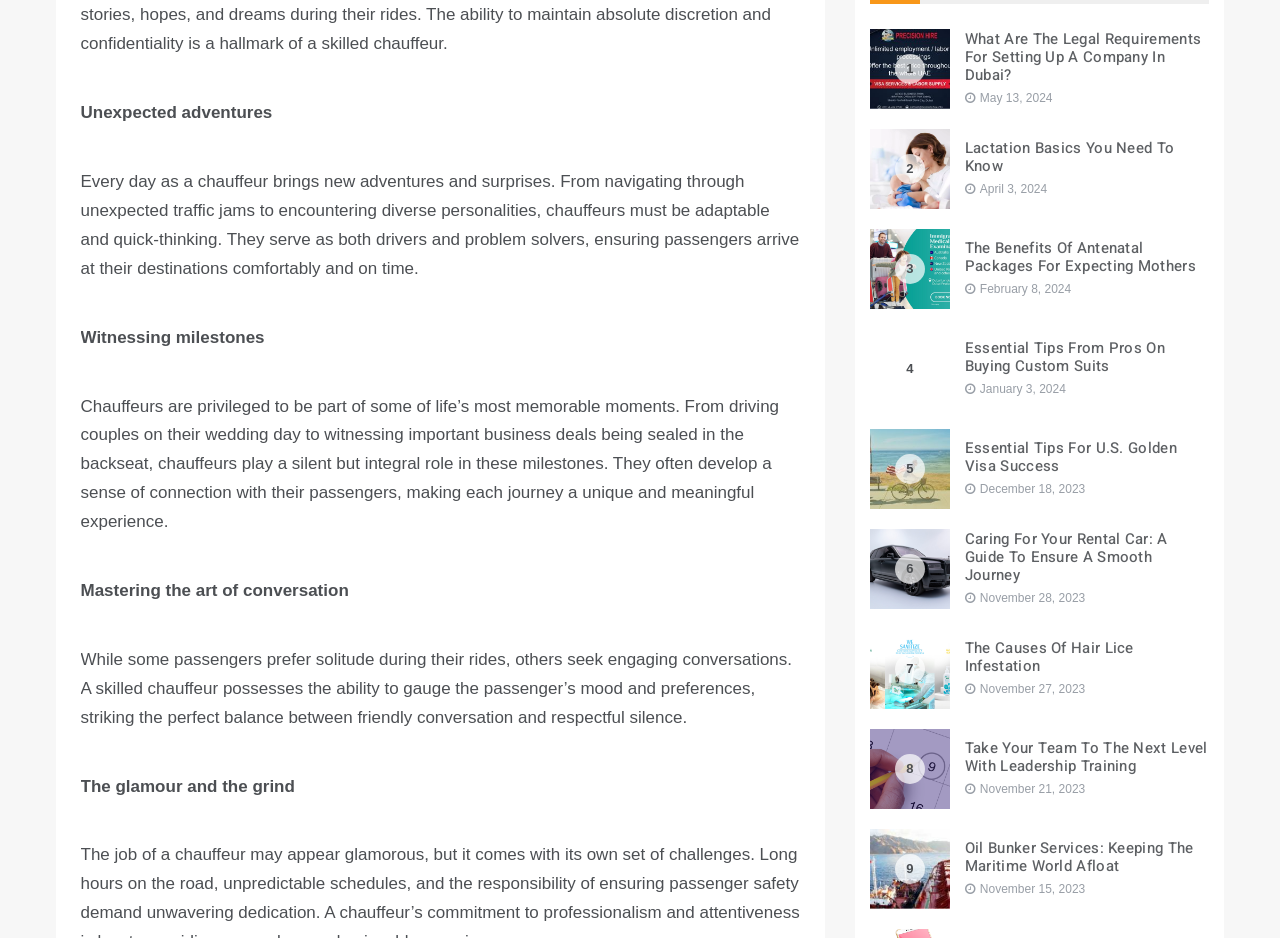What is the topic of the last article?
Refer to the image and provide a one-word or short phrase answer.

Oil Bunker Services